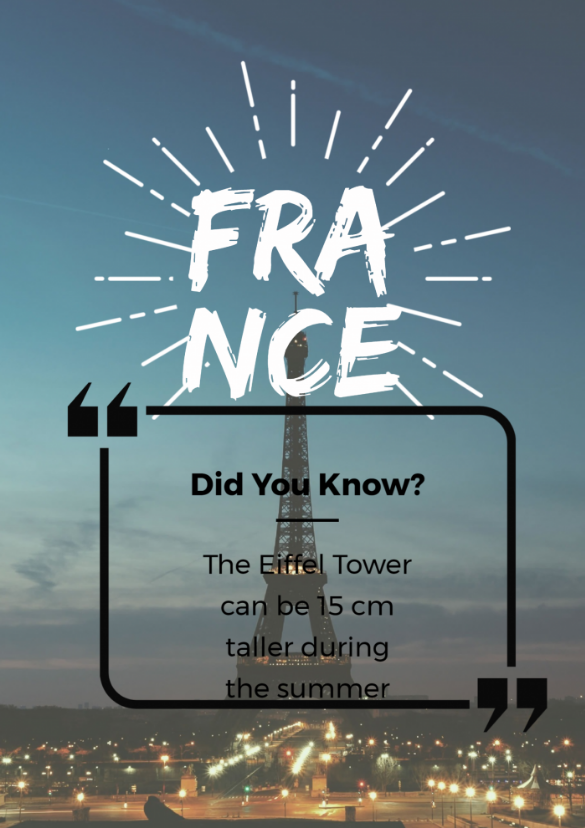Elaborate on the elements present in the image.

The image presents a stunning view of the Eiffel Tower, framed with the text "FRANCE" prominently displayed at the top. Below, the phrase "Did You Know?" introduces an interesting fact about the iconic structure: "The Eiffel Tower can be 15 cm taller during the summer." This phenomenon occurs due to thermal expansion, which causes the metal to expand as temperatures rise. The background captures a twilight scene, enhancing the beauty of the tower as it stands tall against the sky, illuminated by city lights below. The overall design combines an informative element with an aesthetic appeal, reflecting the cultural significance of the Eiffel Tower as a symbol of France.